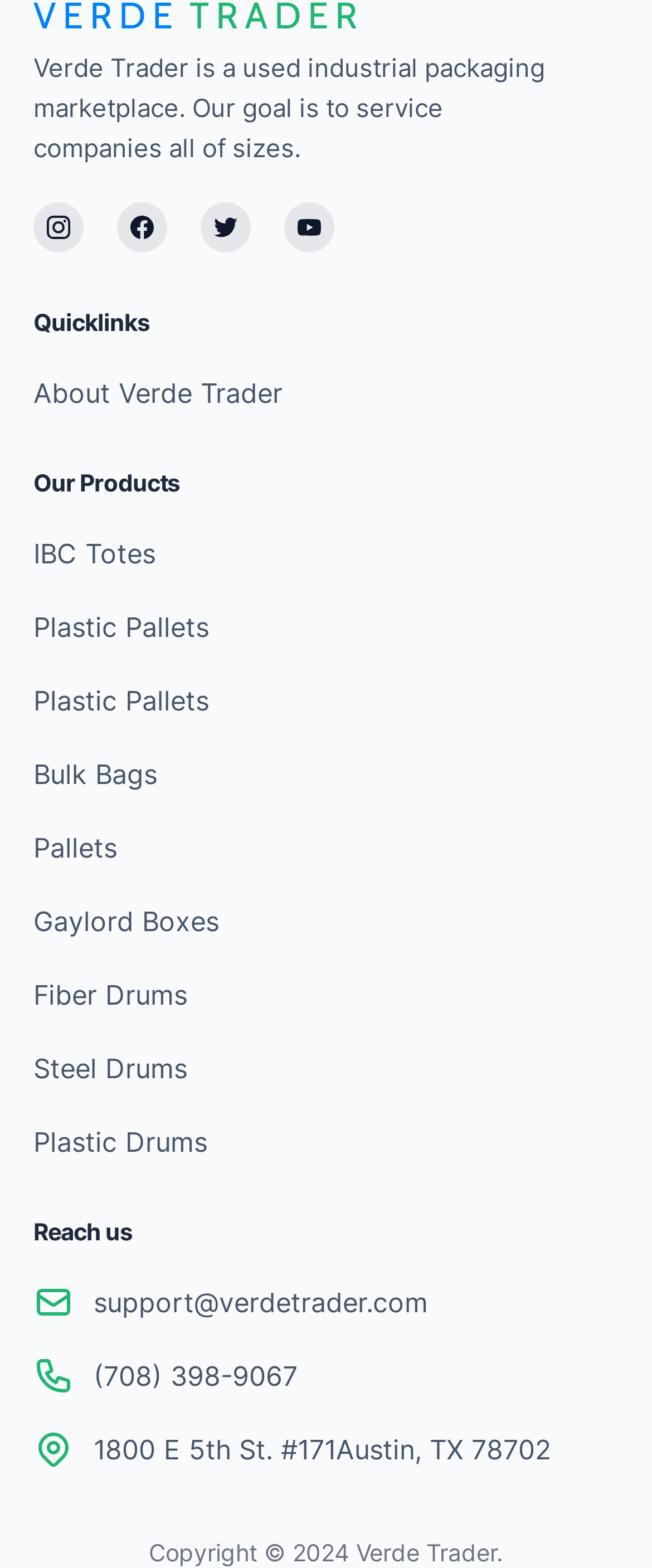What types of products are offered?
Give a thorough and detailed response to the question.

The types of products offered can be found in the 'Our Products' section, which lists various products such as IBC Totes, Plastic Pallets, Bulk Bags, Pallets, Gaylord Boxes, Fiber Drums, Steel Drums, and Plastic Drums.